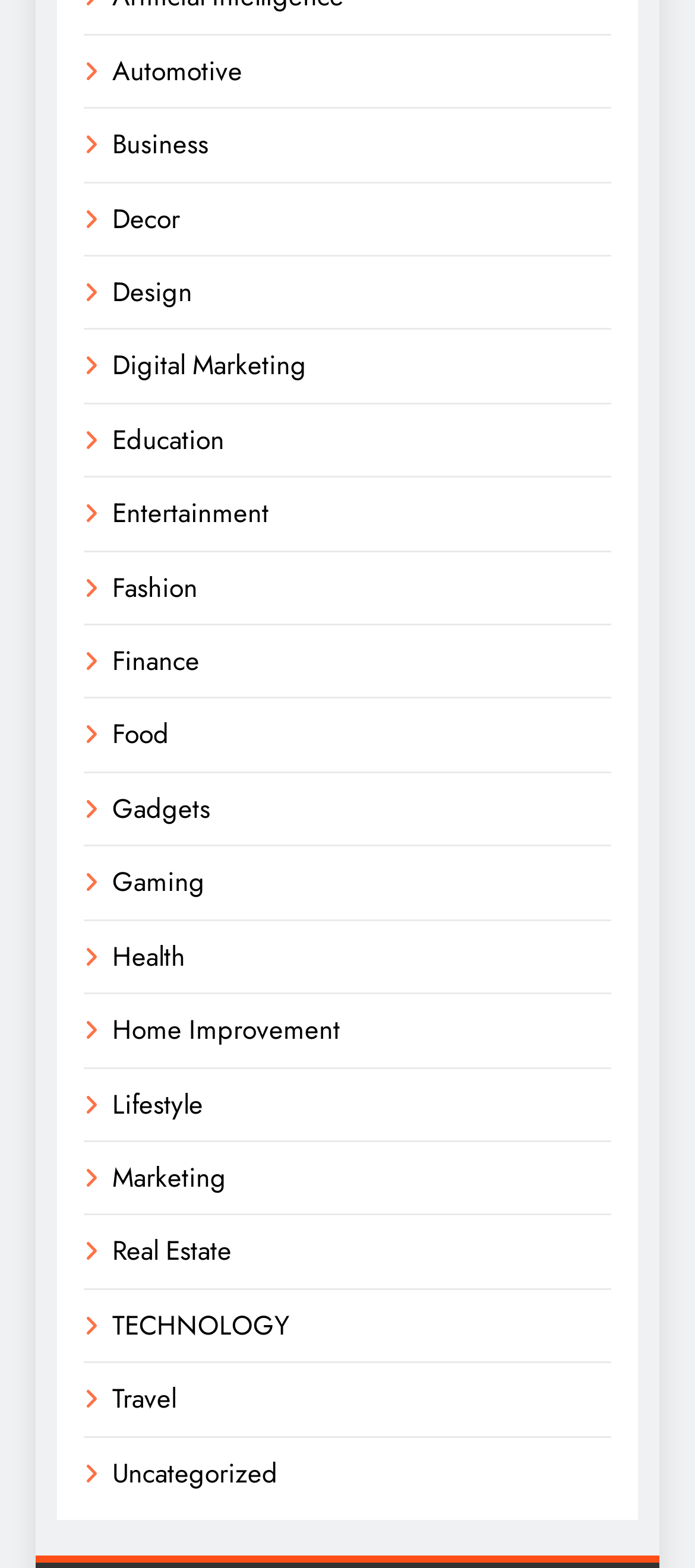Please mark the bounding box coordinates of the area that should be clicked to carry out the instruction: "Go to Travel".

[0.162, 0.88, 0.254, 0.905]